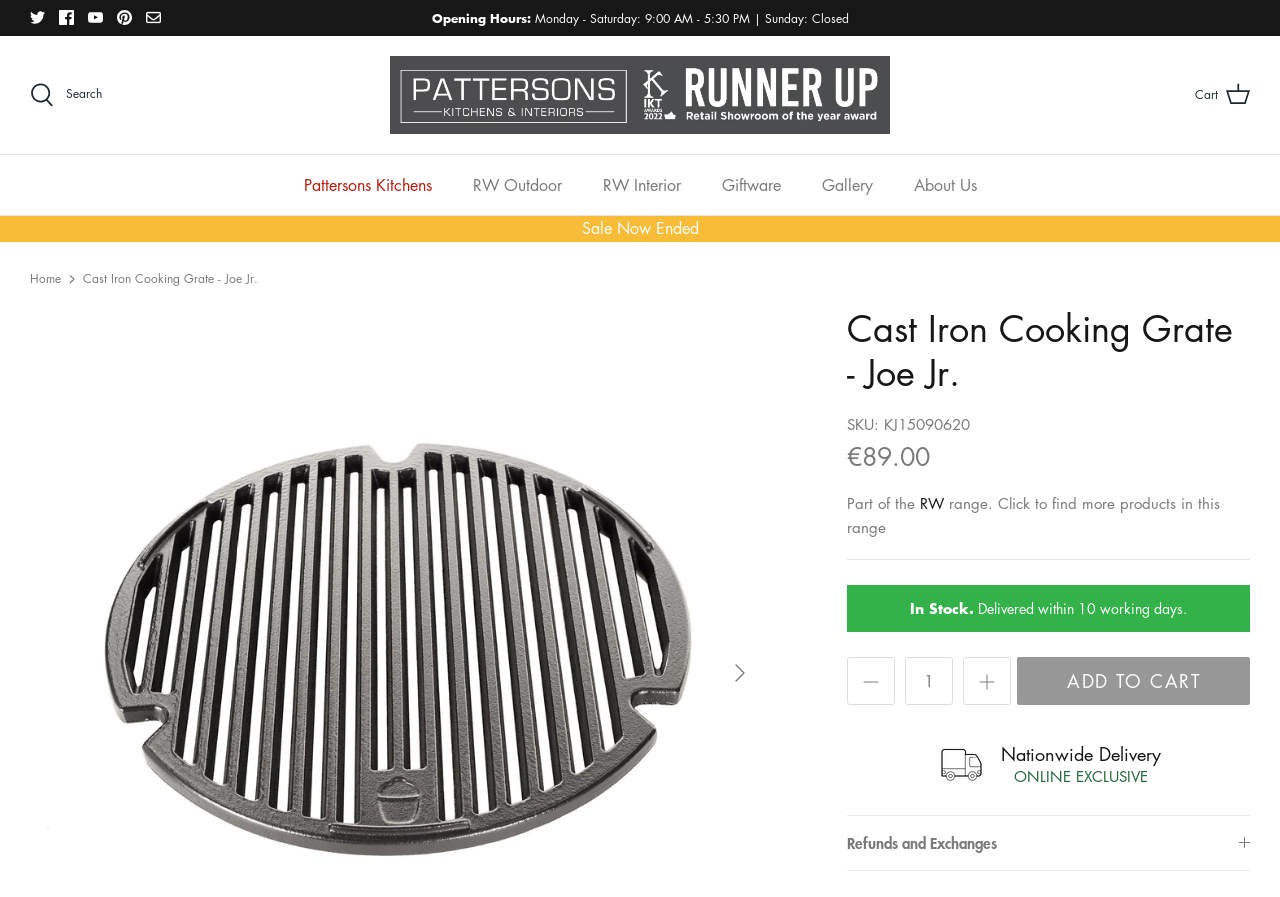What is the price of the Cast Iron Cooking Grate - Joe Jr.?
Please answer the question as detailed as possible based on the image.

The price of the product can be found in the product details section, where it is stated as €89.00.